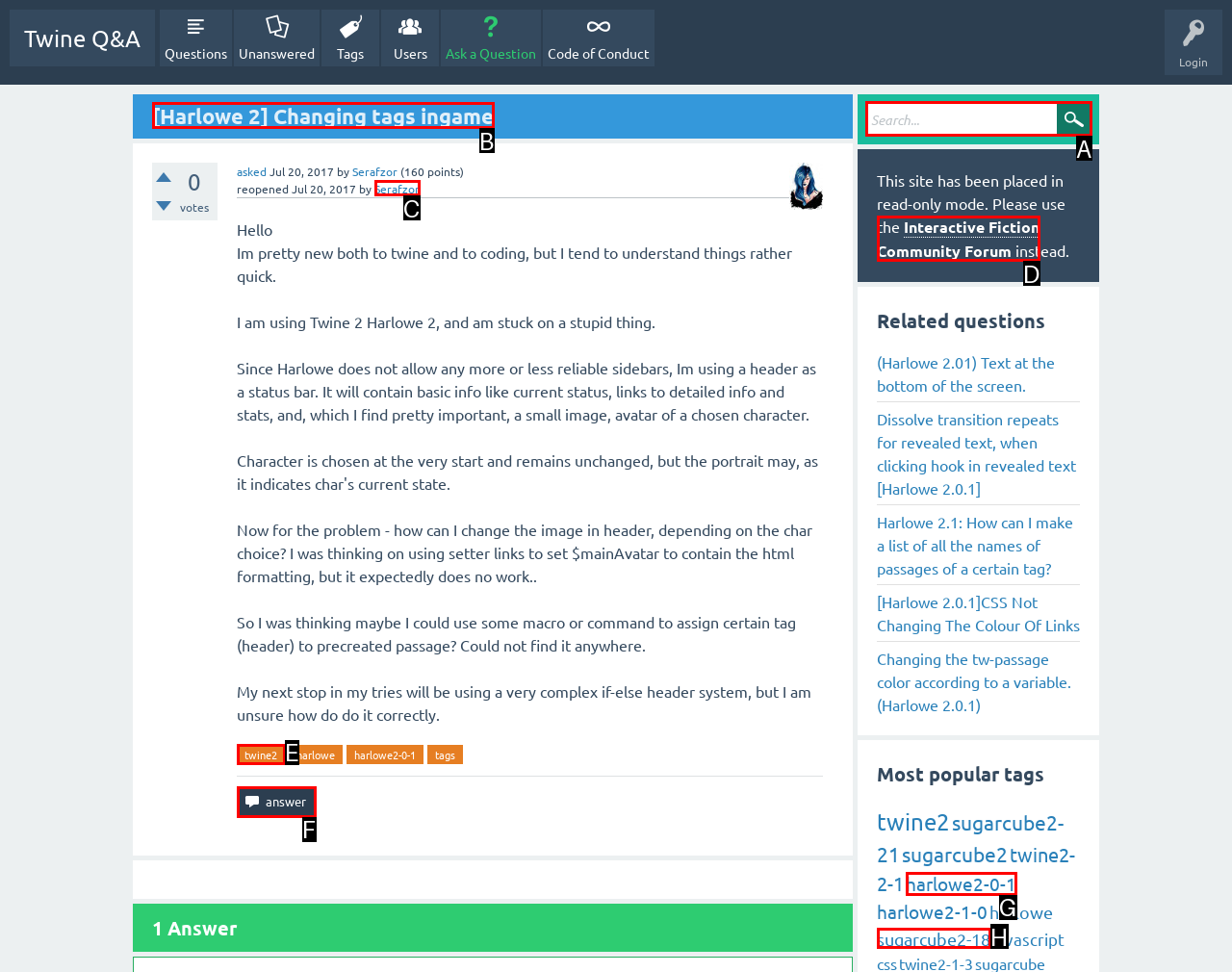Determine which HTML element corresponds to the description: name="q" placeholder="Search...". Provide the letter of the correct option.

A